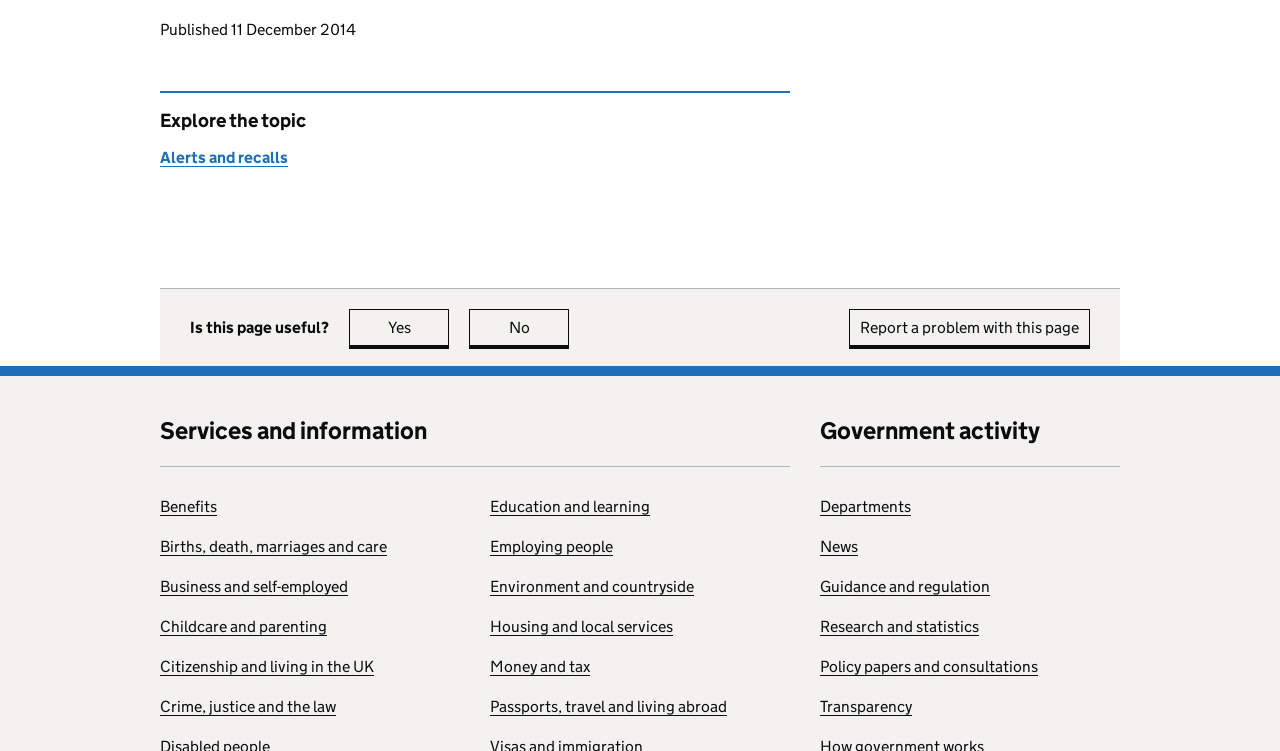Identify the coordinates of the bounding box for the element that must be clicked to accomplish the instruction: "View Benefits".

[0.125, 0.662, 0.17, 0.688]